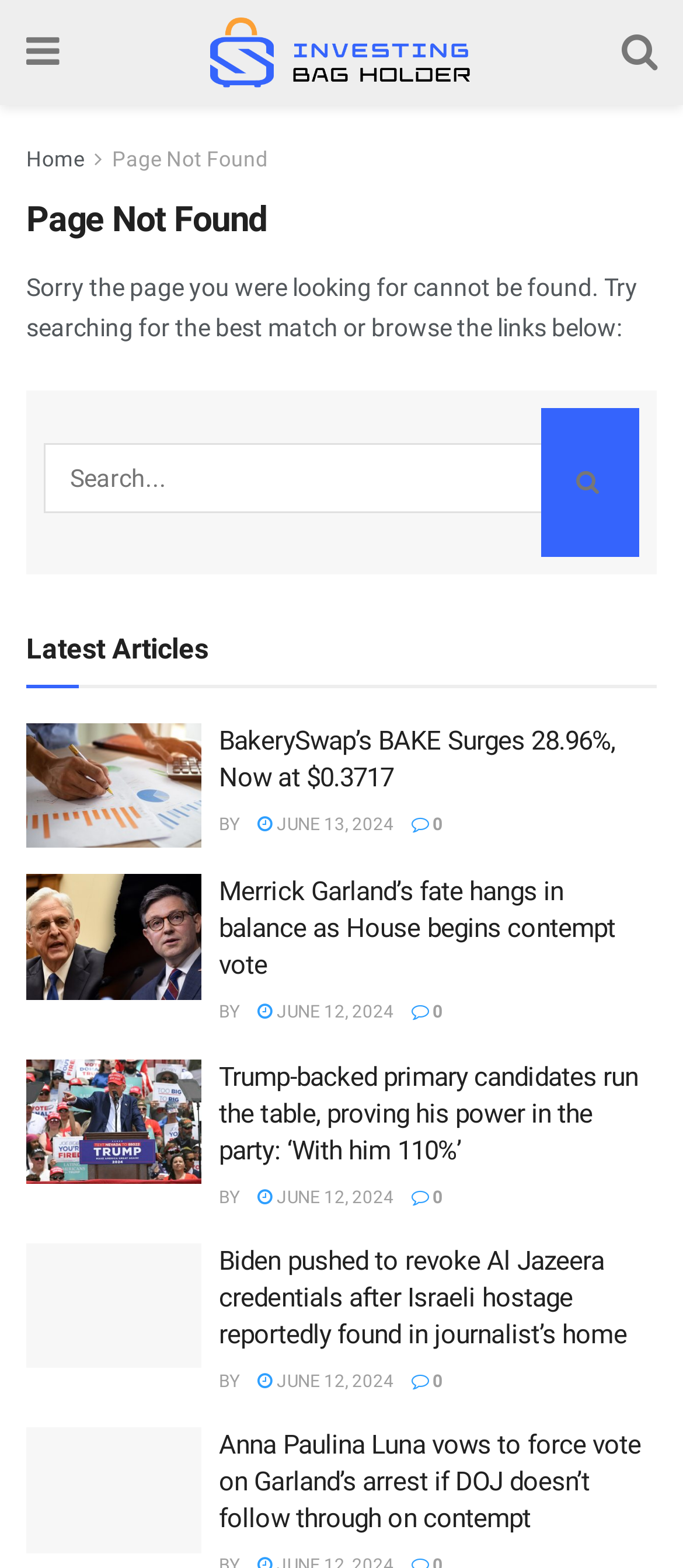Give a concise answer using one word or a phrase to the following question:
How many articles are listed on this page?

5